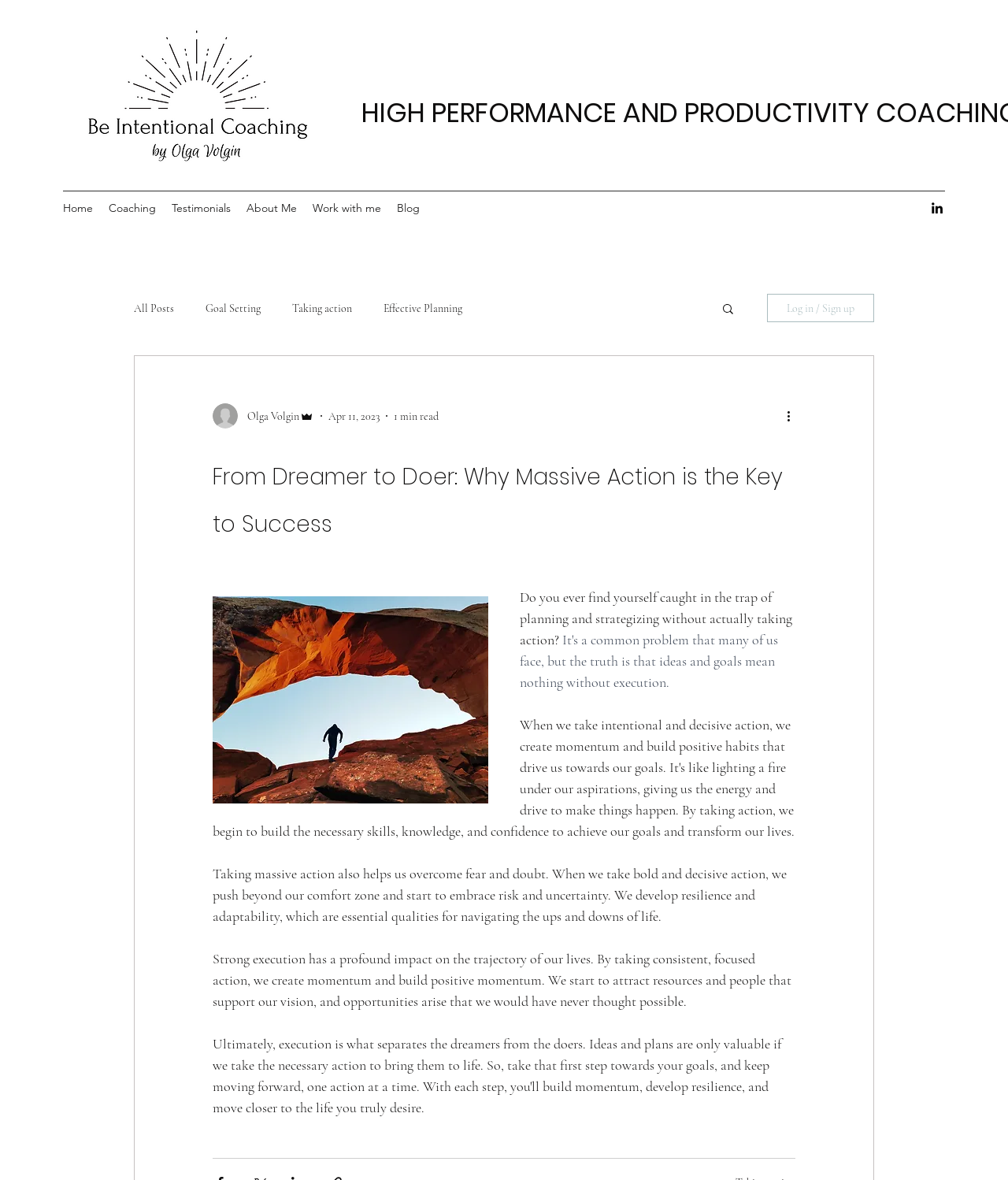Please identify the bounding box coordinates of the region to click in order to complete the task: "Log in or sign up". The coordinates must be four float numbers between 0 and 1, specified as [left, top, right, bottom].

[0.761, 0.249, 0.867, 0.273]